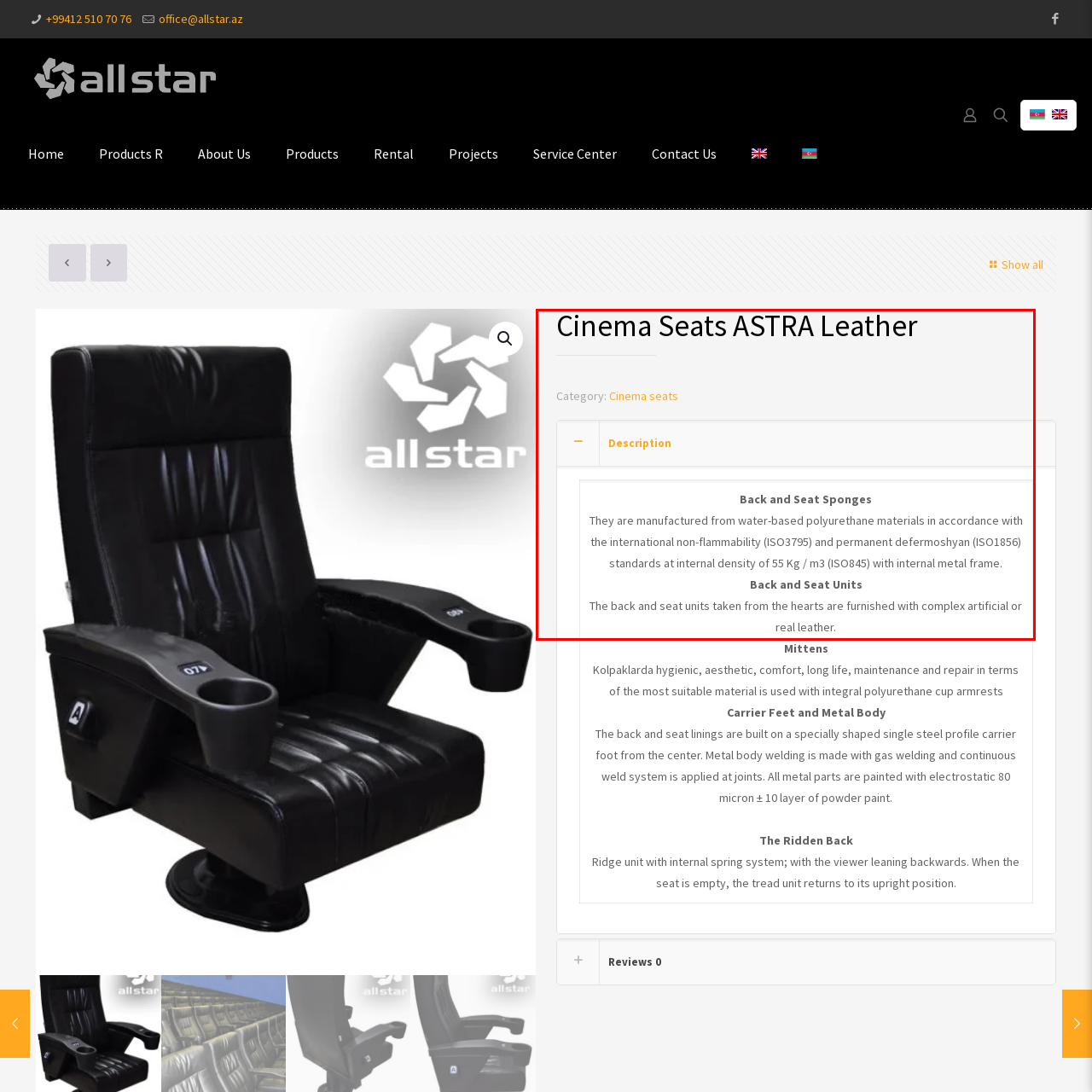What is the internal density of the sponges?  
Focus on the image bordered by the red line and provide a detailed answer that is thoroughly based on the image's contents.

According to the product description, the back and seat sponges have an internal density of 55 Kg/m³, which is a key feature of the Cinema Seats ASTRA Leather.